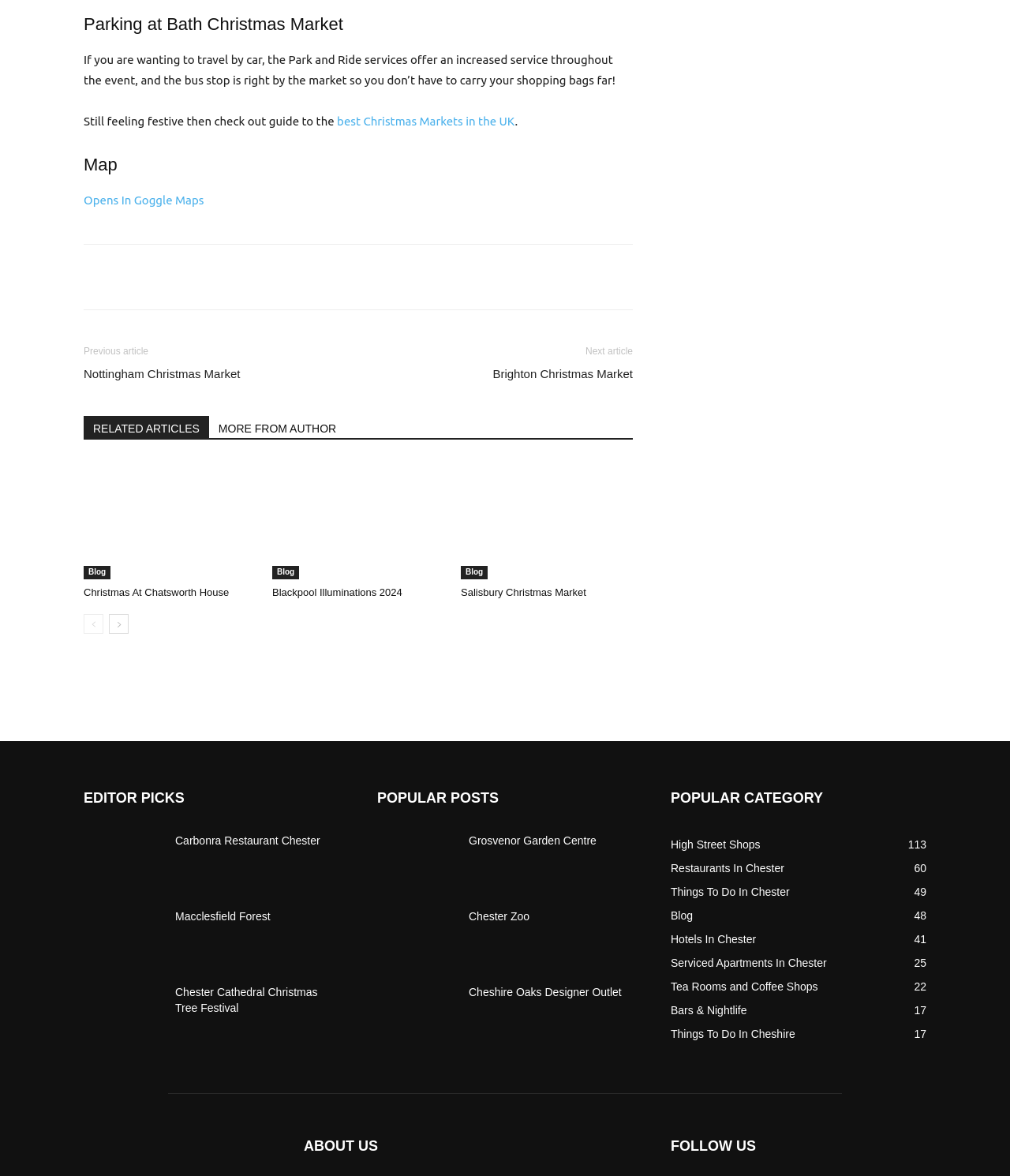Could you locate the bounding box coordinates for the section that should be clicked to accomplish this task: "Click on the link to view the map".

[0.083, 0.165, 0.202, 0.176]